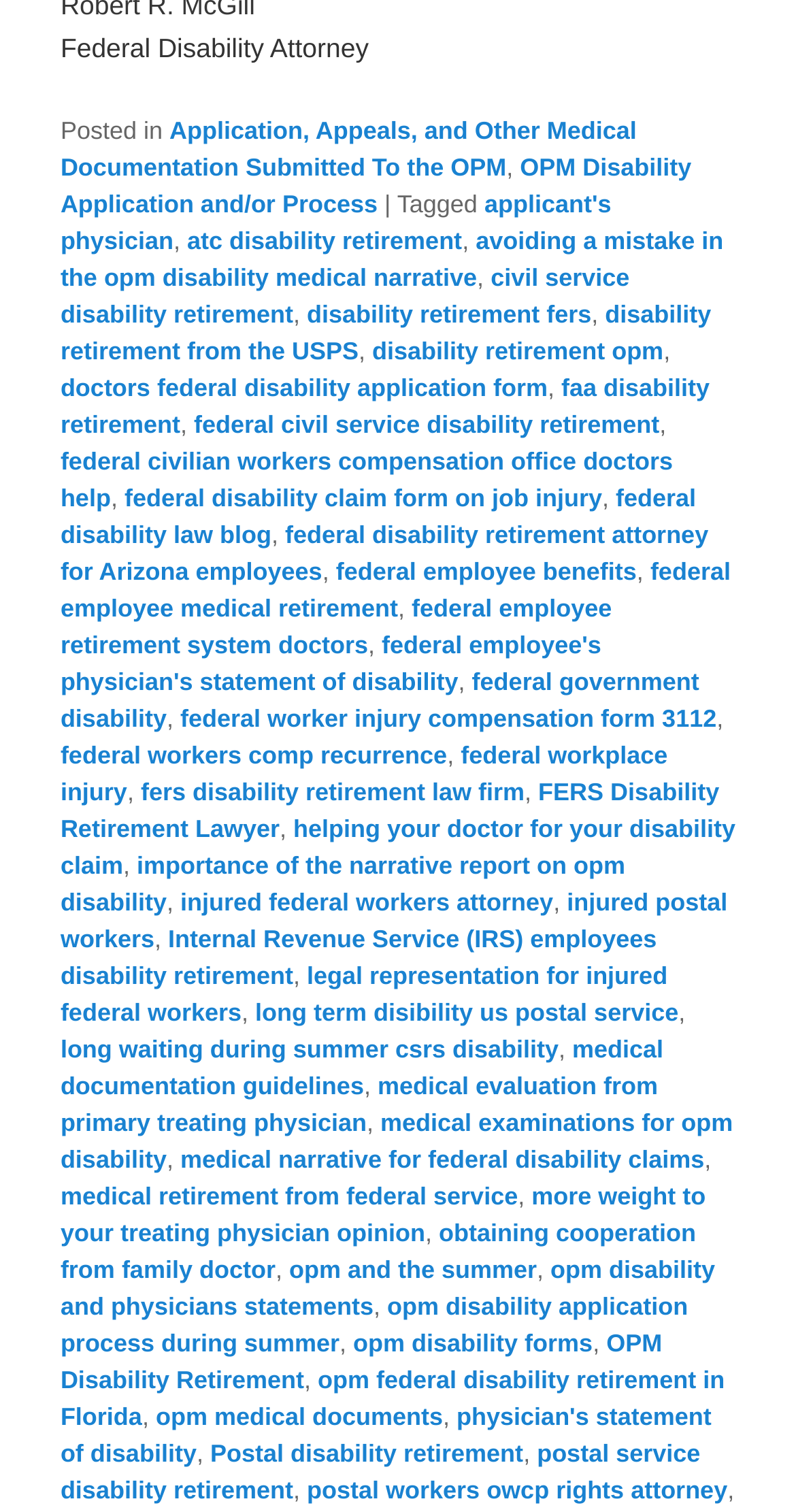Identify and provide the bounding box for the element described by: "OPM Disability Application and/or Process".

[0.076, 0.102, 0.869, 0.145]